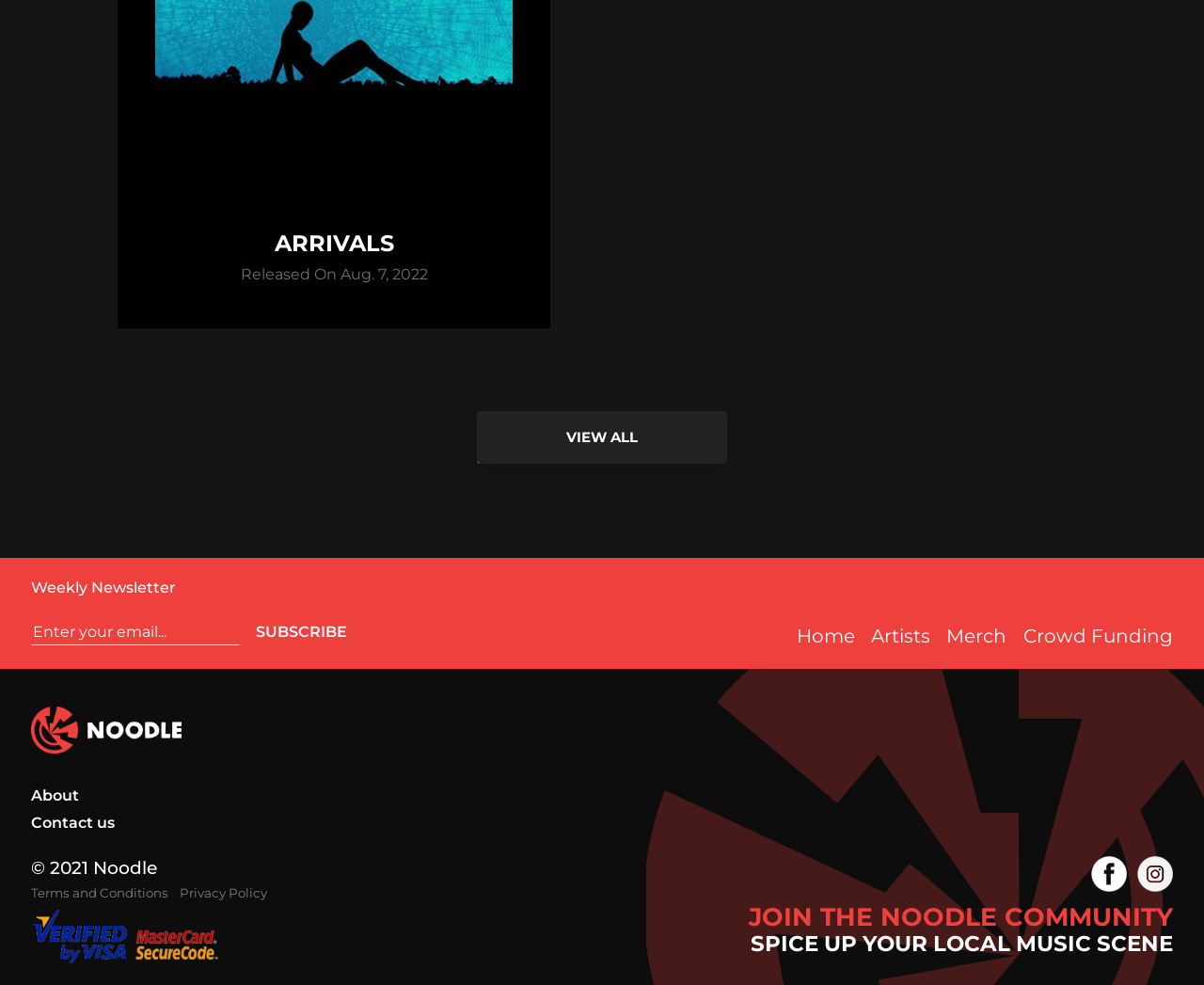Identify the bounding box coordinates of the HTML element based on this description: "Terms and Conditions".

[0.026, 0.88, 0.14, 0.896]